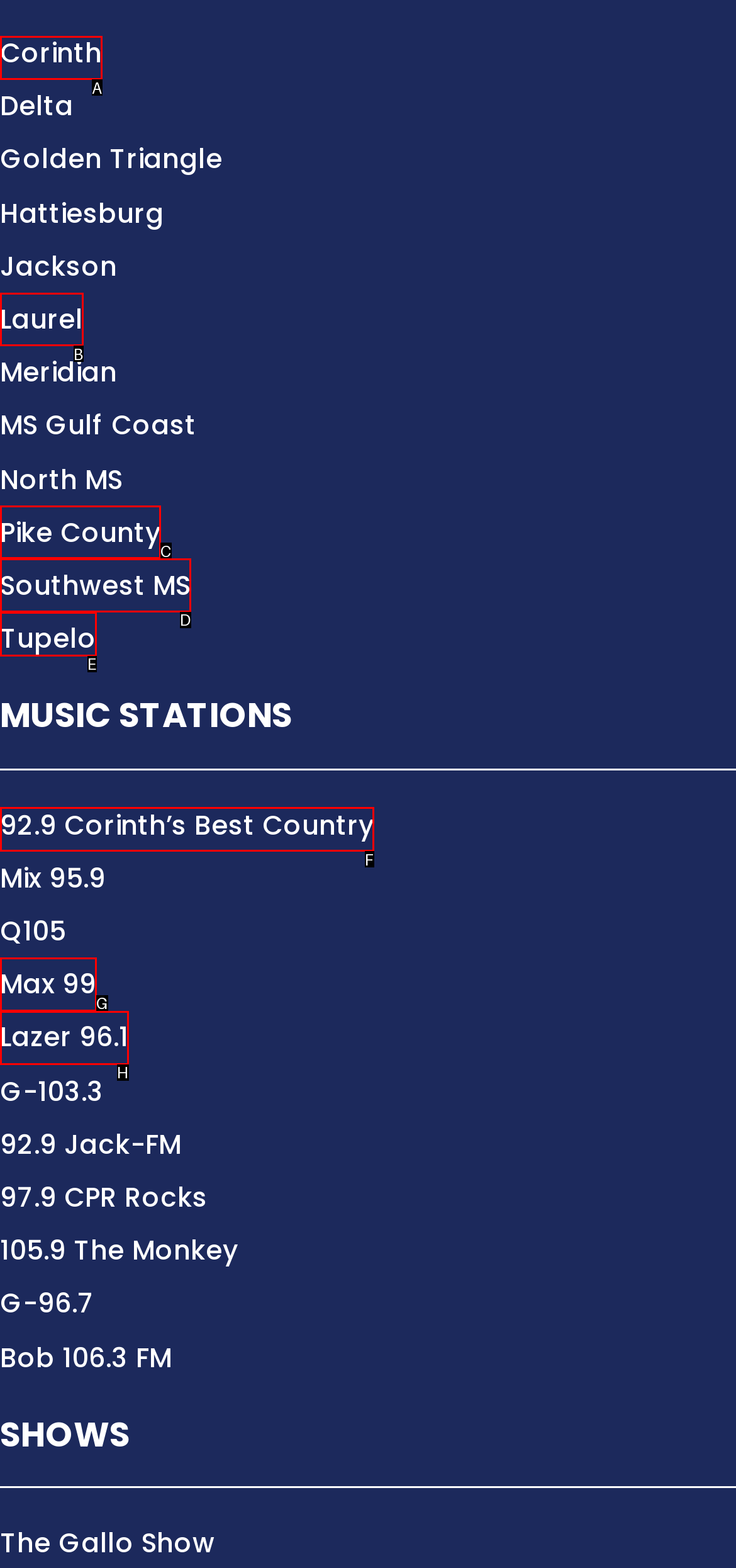To complete the task: go to 92.9 Corinth’s Best Country, which option should I click? Answer with the appropriate letter from the provided choices.

F